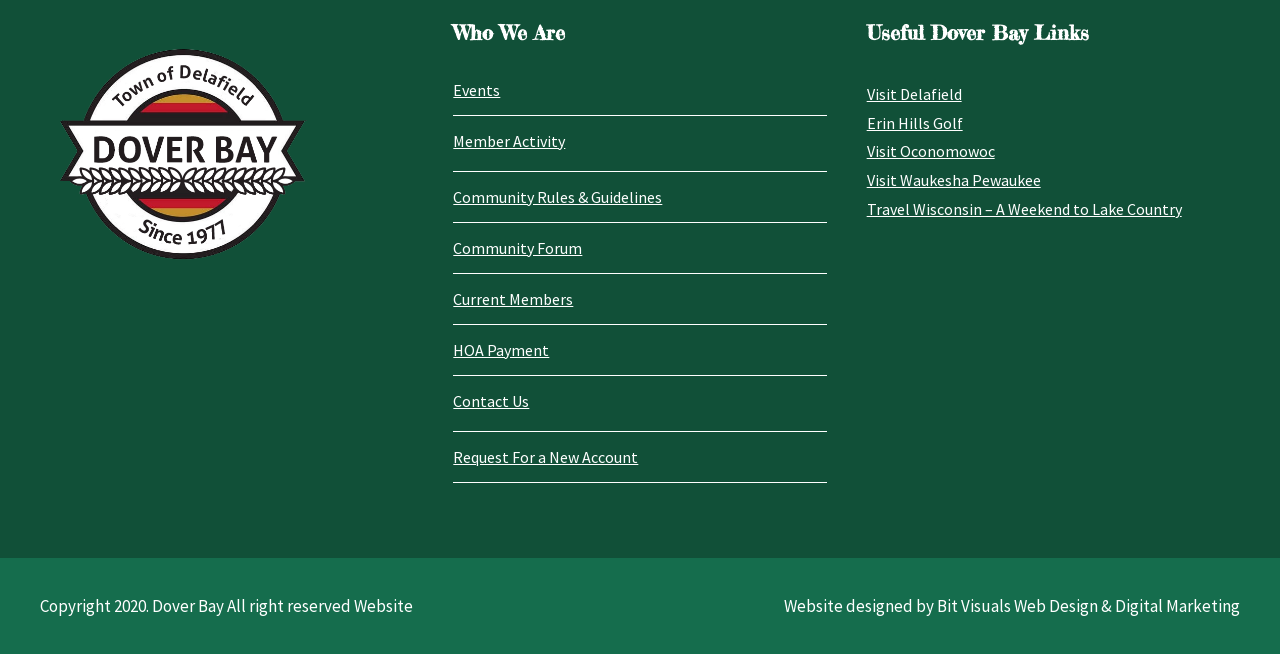Respond concisely with one word or phrase to the following query:
What is the name of the community?

Dover Bay